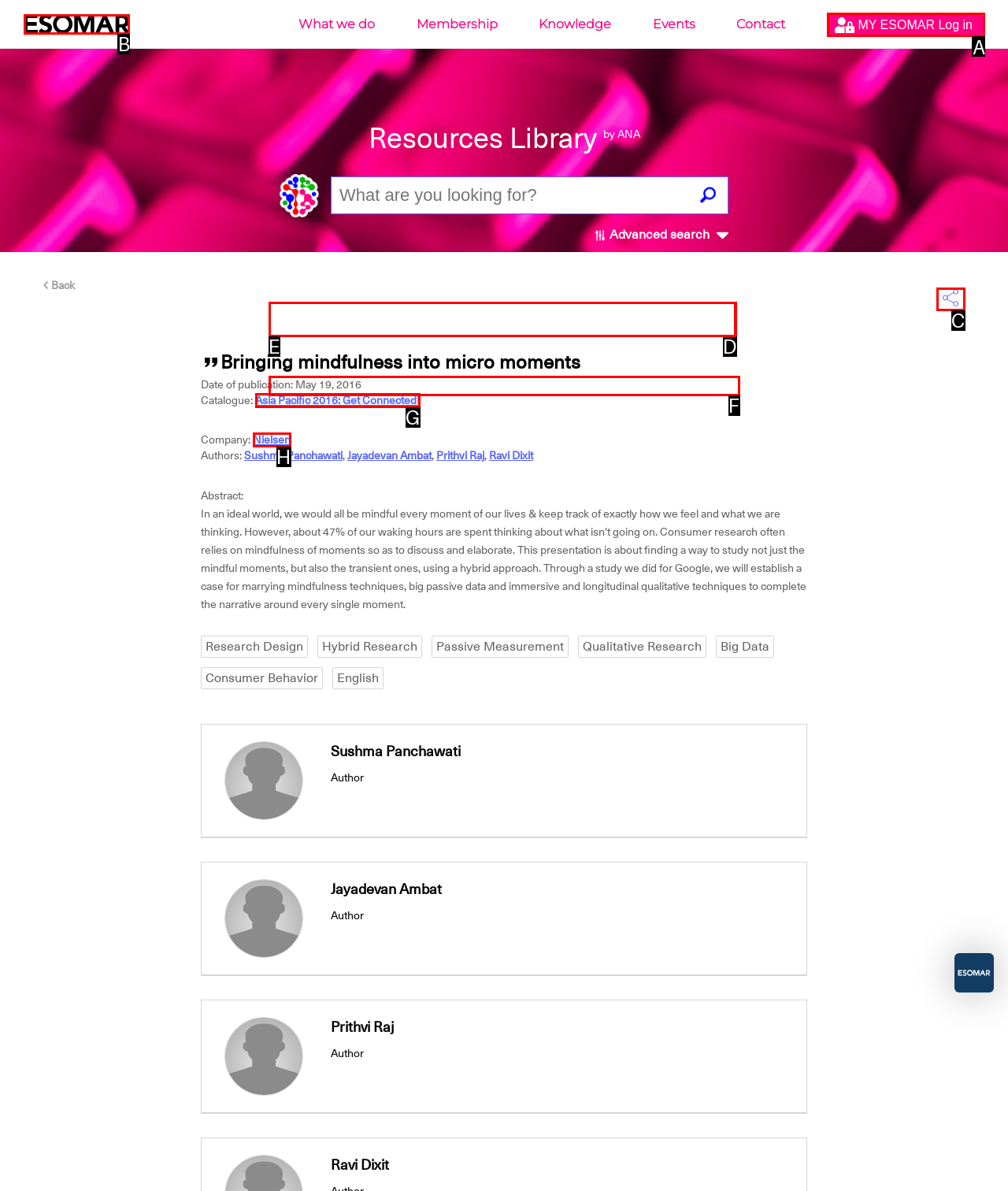Tell me which one HTML element I should click to complete the following task: Log in to MY ESOMAR Answer with the option's letter from the given choices directly.

A